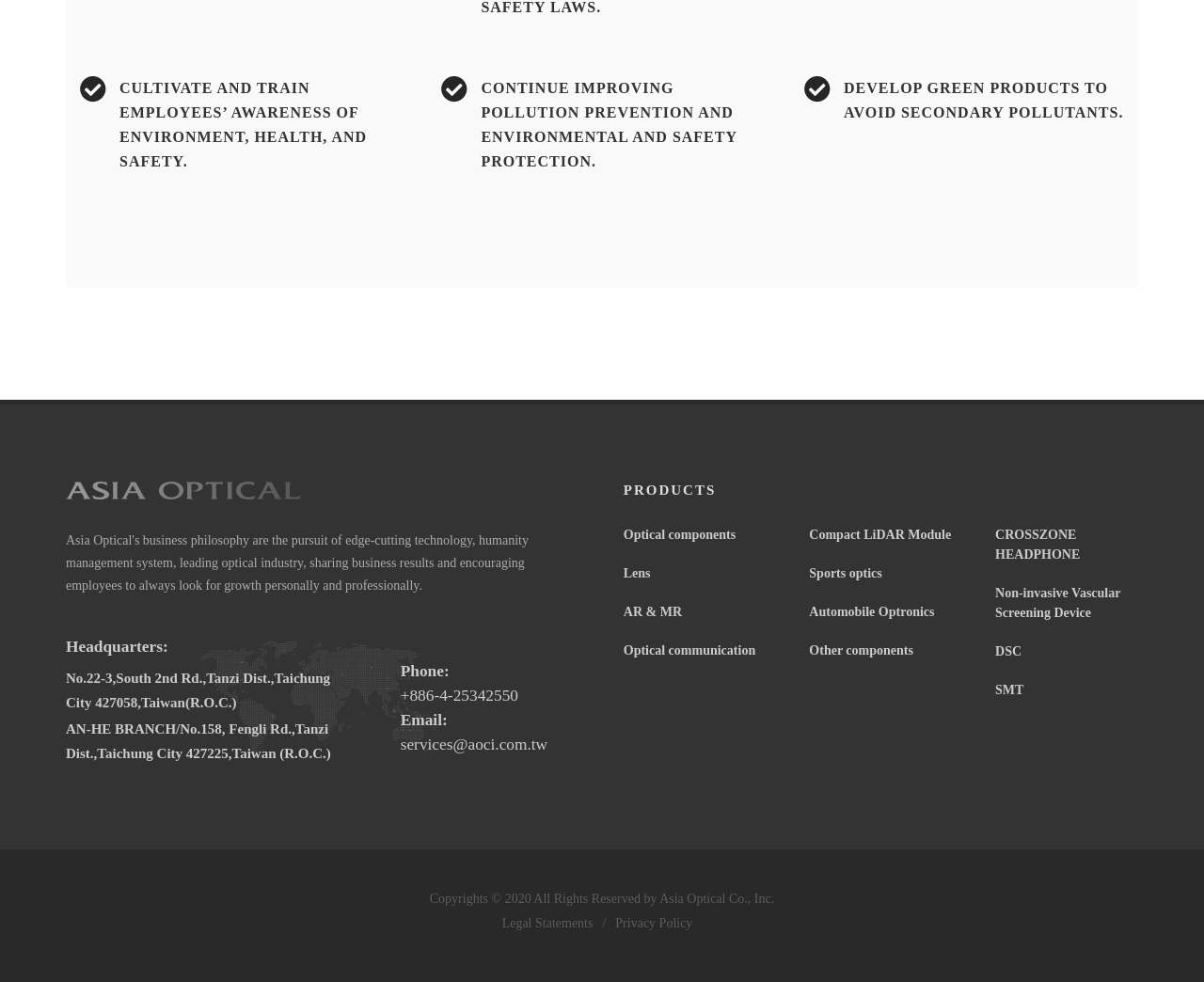What is the phone number of the company?
Based on the content of the image, thoroughly explain and answer the question.

I found the phone number by looking at the 'Phone Number' section, which is located below the 'Headquarters' section. The phone number is written in a static text element.